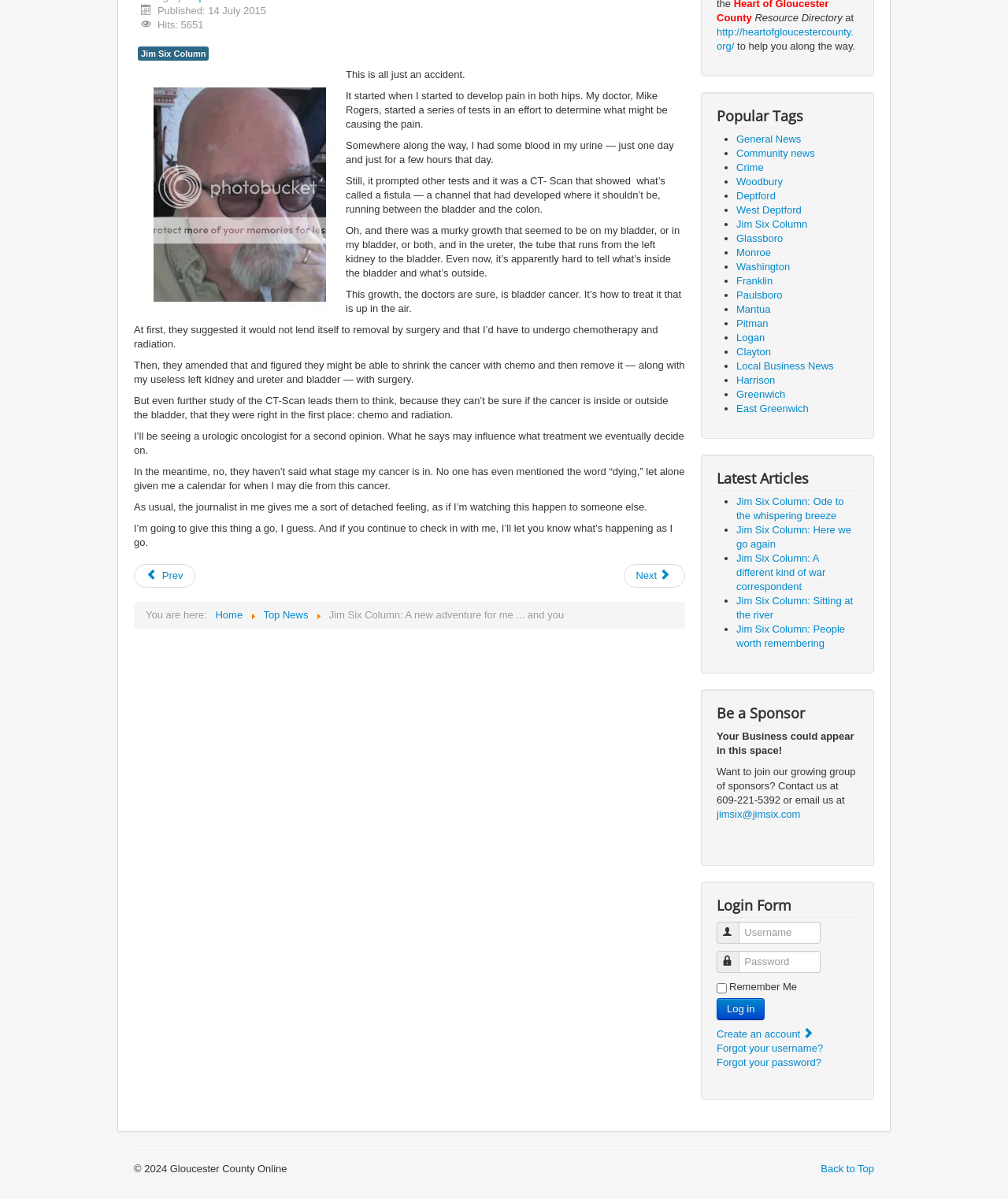Provide the bounding box coordinates of the HTML element described as: "parent_node: Password name="password" placeholder="Password"". The bounding box coordinates should be four float numbers between 0 and 1, i.e., [left, top, right, bottom].

[0.733, 0.793, 0.814, 0.811]